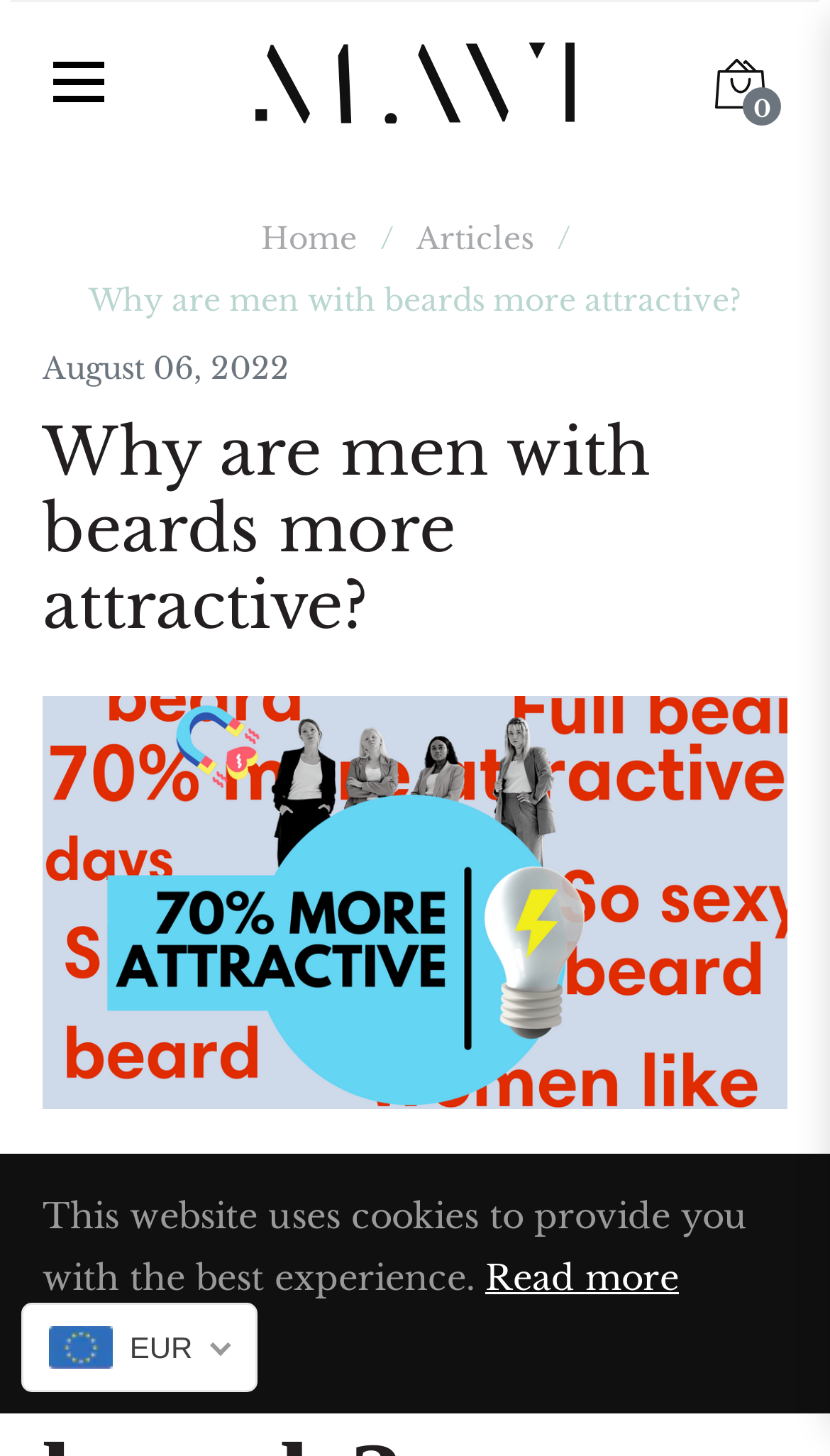Provide your answer in one word or a succinct phrase for the question: 
What is the purpose of the button?

Deal